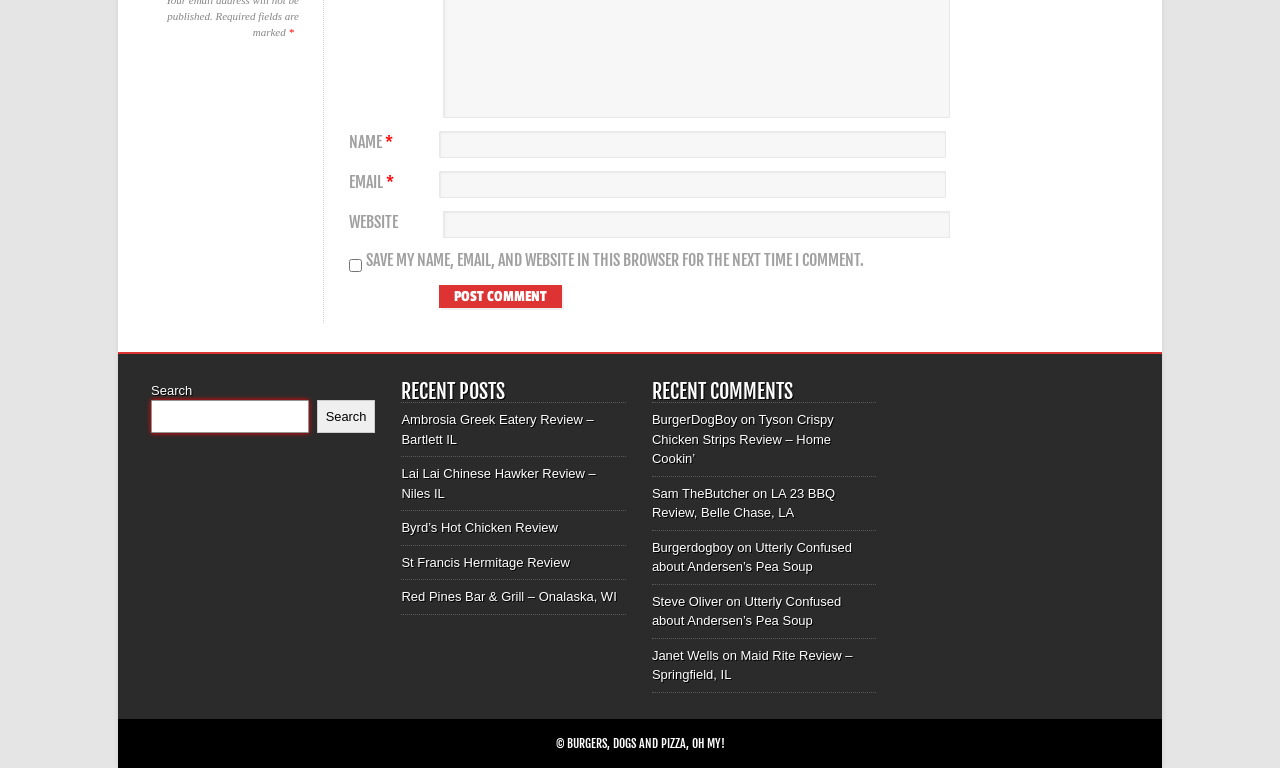Give a short answer using one word or phrase for the question:
What is the name of the website?

Burgers, Dogs and Pizza, Oh My!